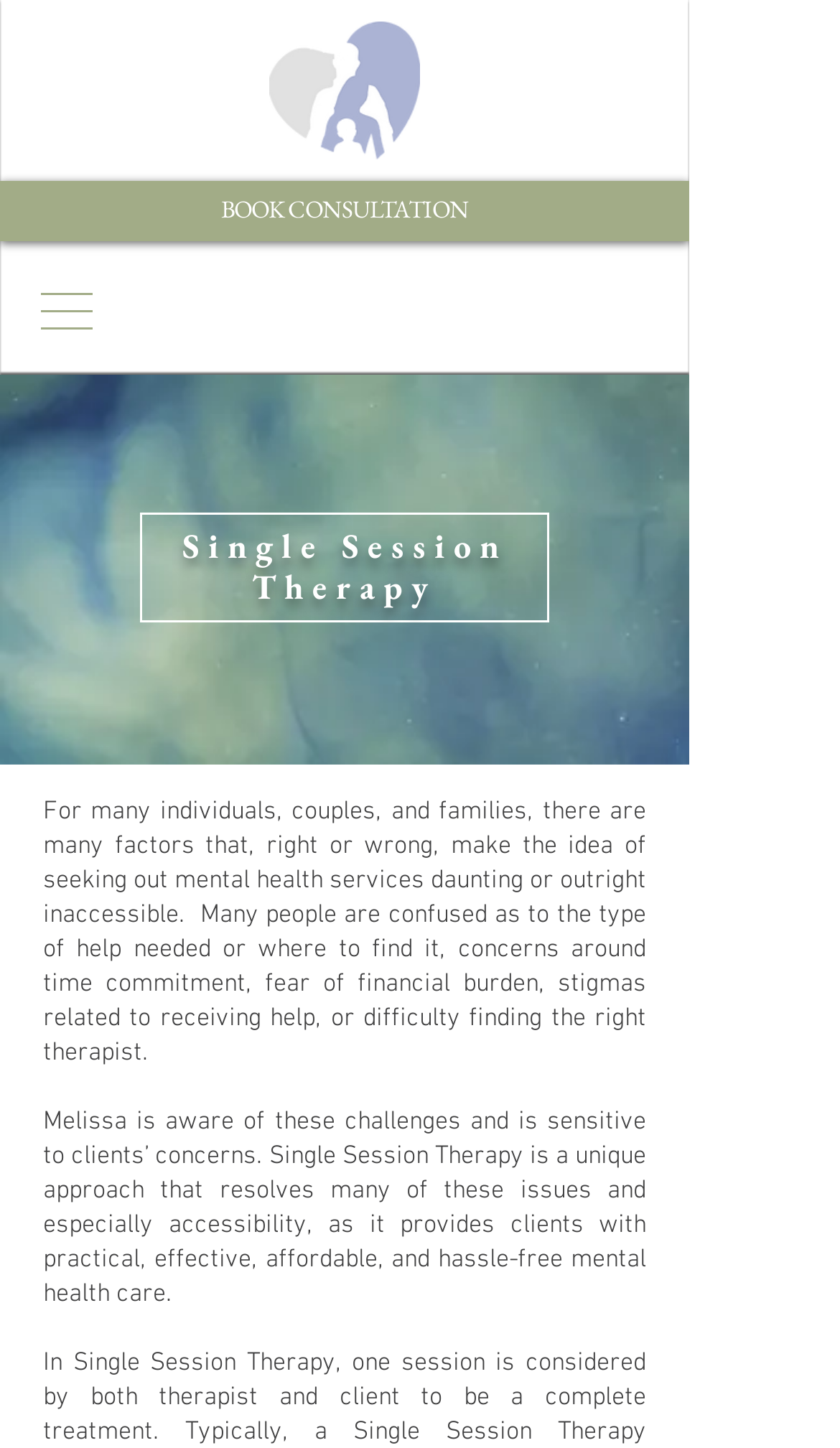What is the topic of the static text in the middle section?
Give a single word or phrase answer based on the content of the image.

Mental health services